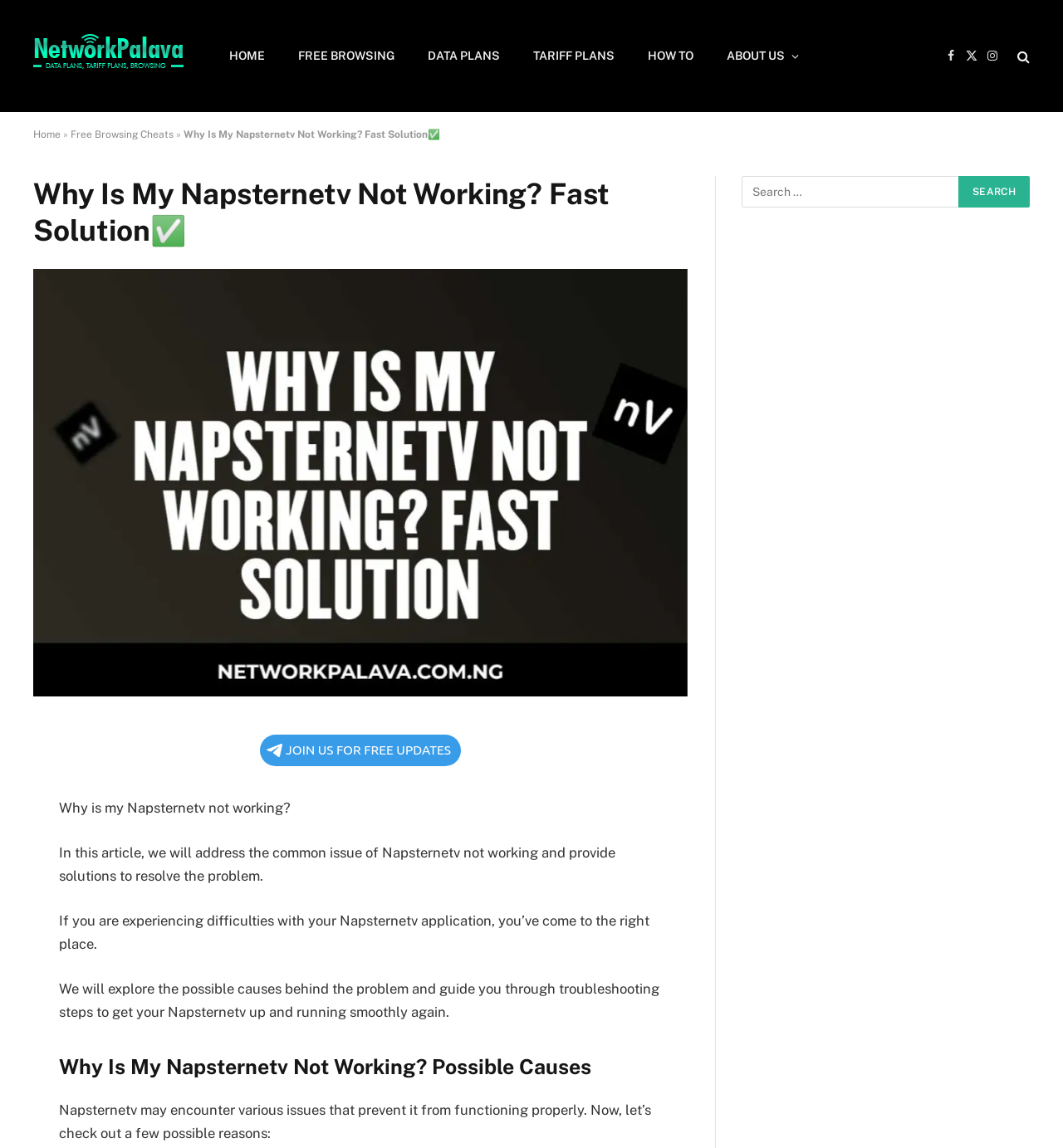Determine the coordinates of the bounding box that should be clicked to complete the instruction: "Search for a solution". The coordinates should be represented by four float numbers between 0 and 1: [left, top, right, bottom].

[0.698, 0.154, 0.969, 0.181]